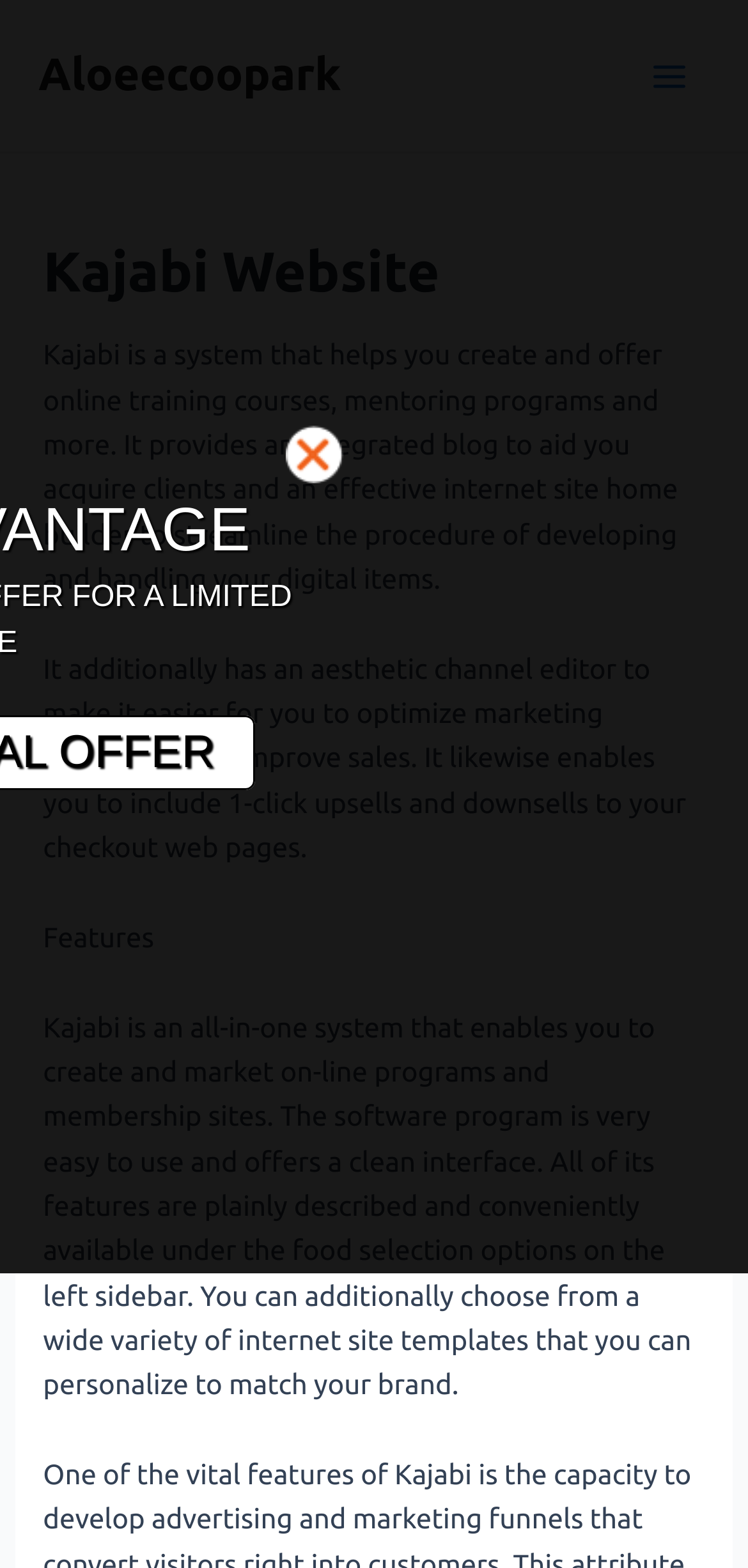Can Kajabi be used for marketing?
Please provide a single word or phrase based on the screenshot.

Yes